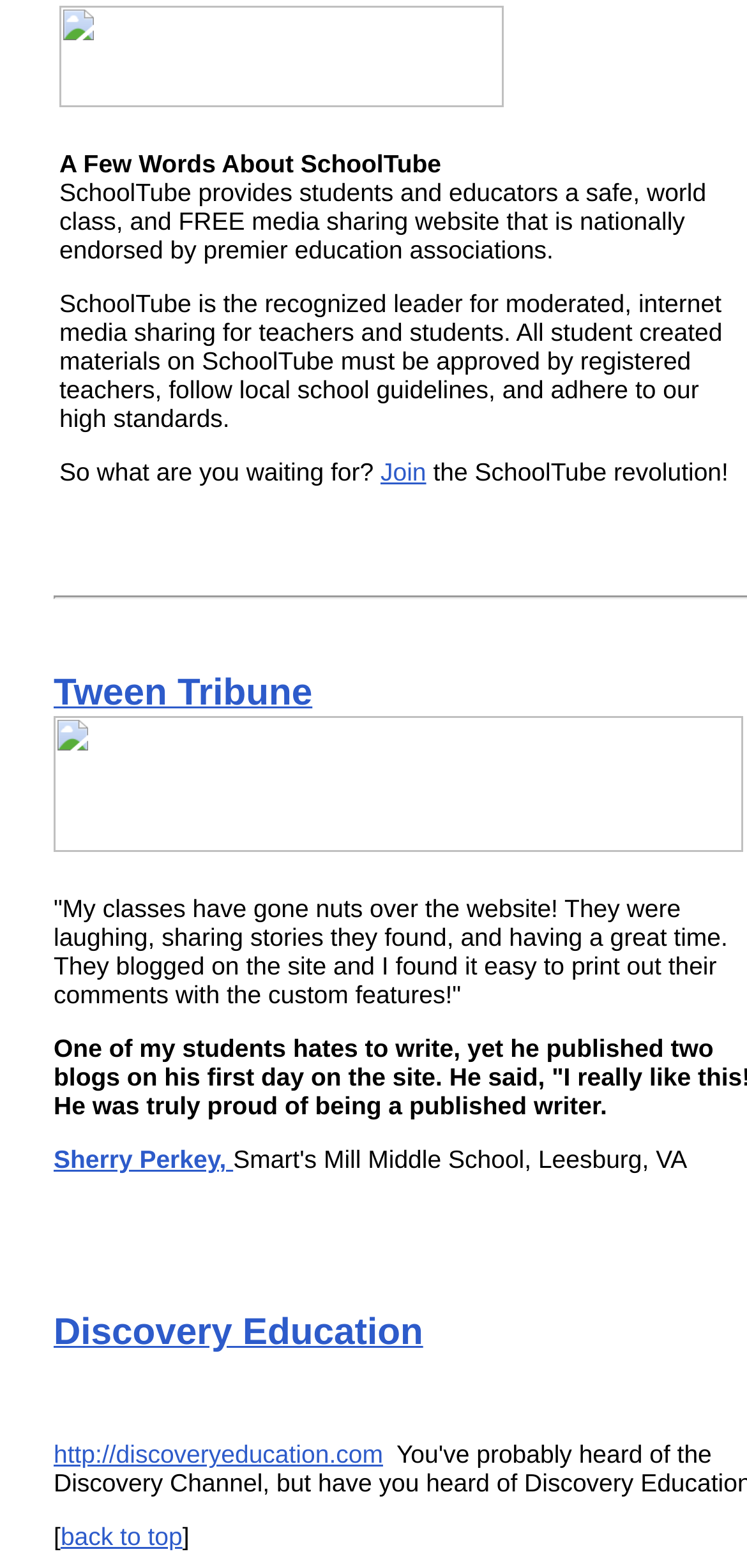Who is Sherry Perkey?
Using the image, give a concise answer in the form of a single word or short phrase.

teacher